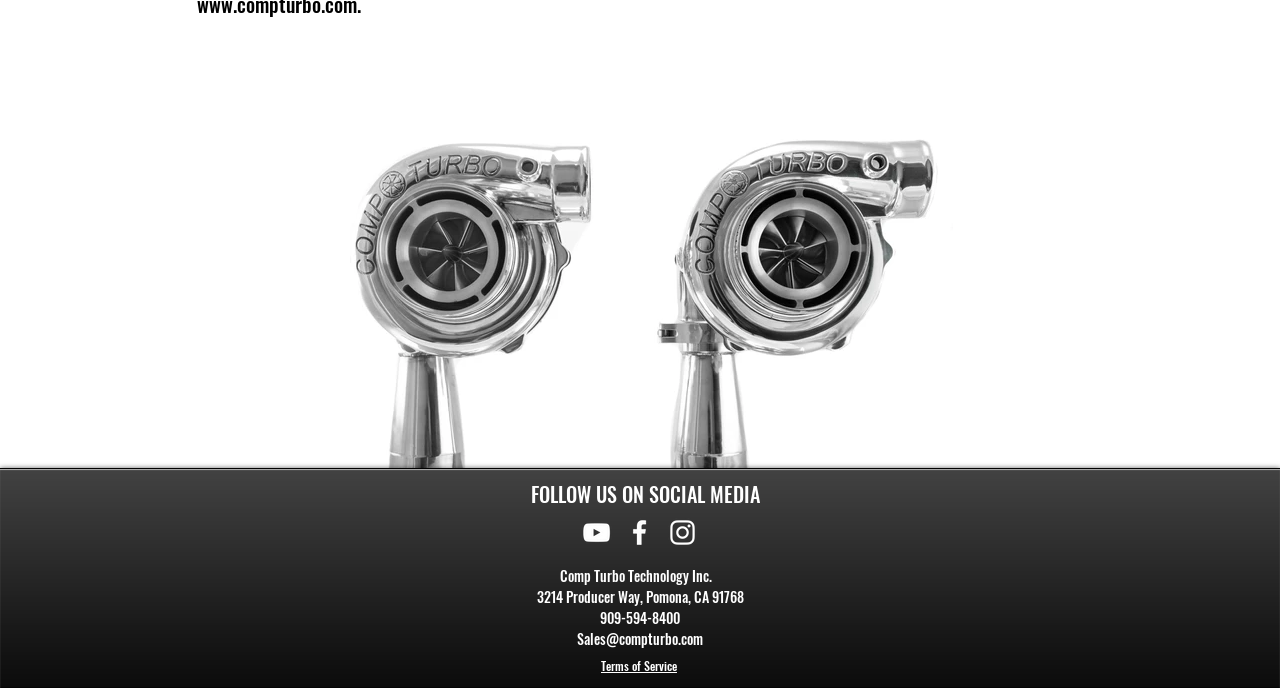Using the element description Comp Turbo Technology Inc., predict the bounding box coordinates for the UI element. Provide the coordinates in (top-left x, top-left y, bottom-right x, bottom-right y) format with values ranging from 0 to 1.

[0.437, 0.821, 0.563, 0.852]